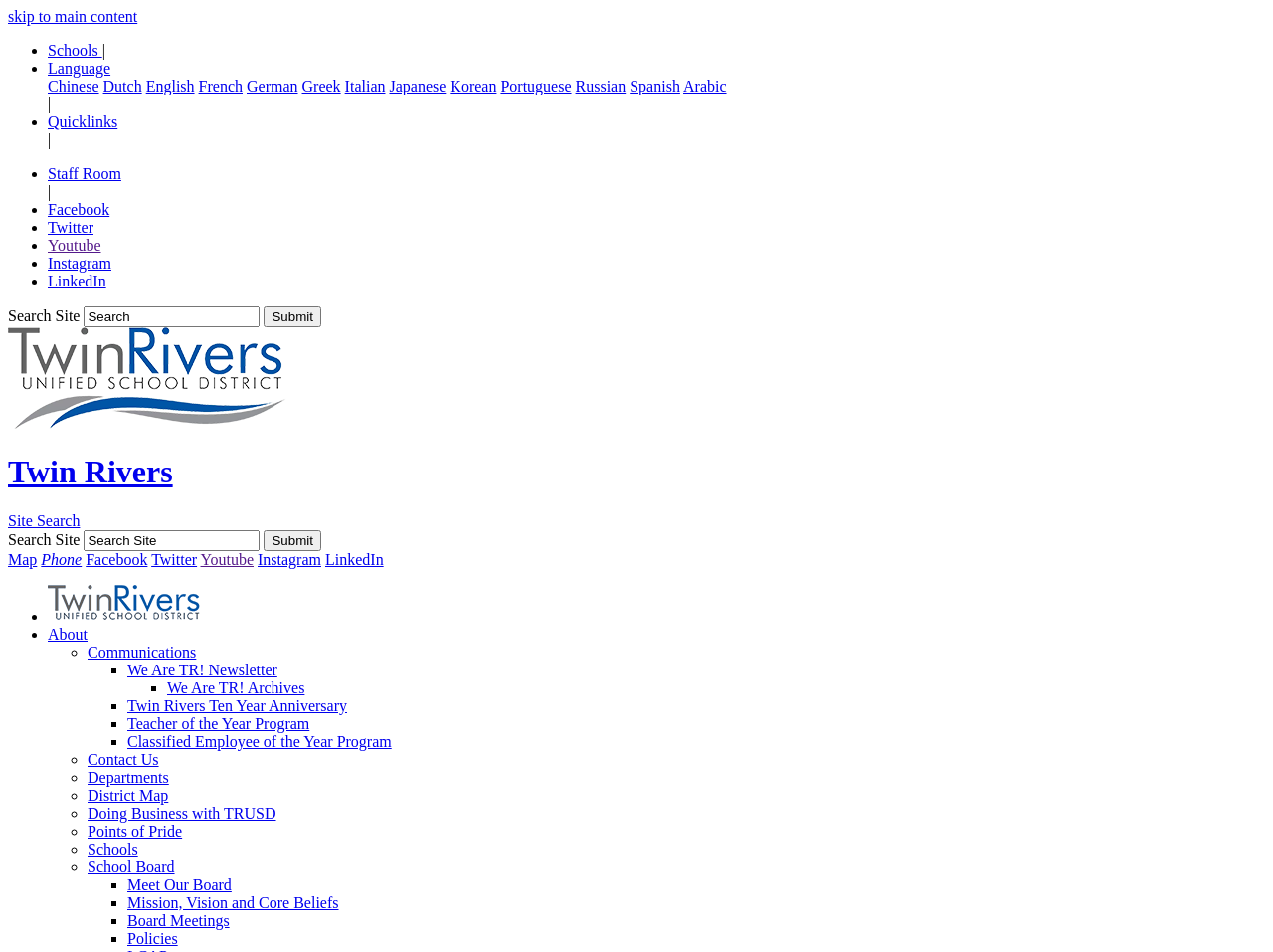Determine the bounding box coordinates for the area that needs to be clicked to fulfill this task: "View the district map". The coordinates must be given as four float numbers between 0 and 1, i.e., [left, top, right, bottom].

[0.006, 0.579, 0.029, 0.597]